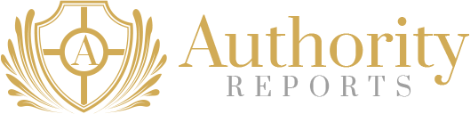Generate an elaborate caption that covers all aspects of the image.

The image features the logo of "Authority Reports," a reputable source for health-related information. The design includes a stylized shield, symbolizing trust and reliability, with an ornate decorative element surrounding the letter "A" at the center. The name "Authority Reports" is prominently displayed, with "Authority" in a bold gold font, conveying a sense of prestige, while "REPORTS" is presented in a lighter, elegant grey, emphasizing professionalism. This logo represents the organization’s commitment to providing verified and reliable health reports, particularly in areas such as dietary enhancements and wellness products.